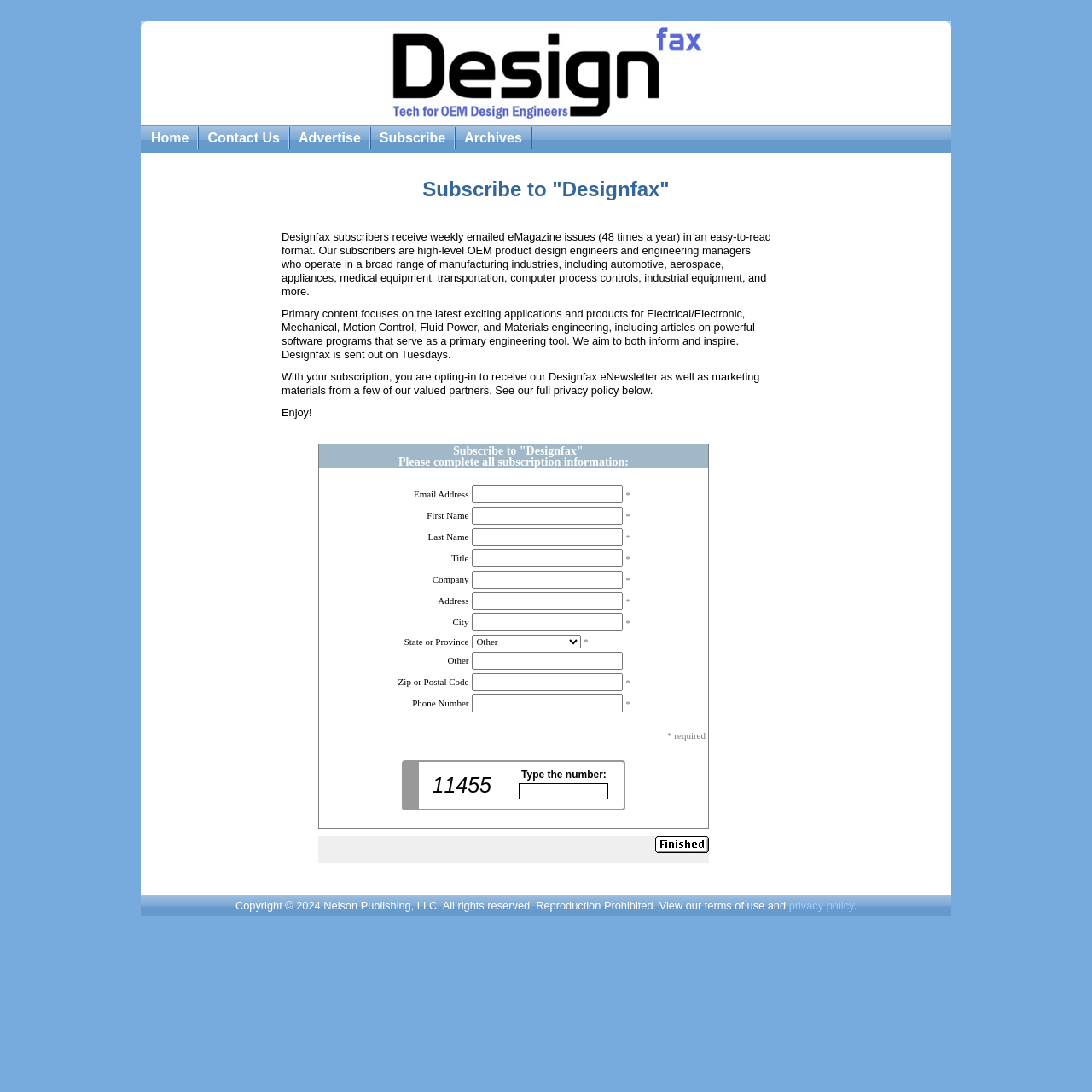What is included with a Designfax subscription?
By examining the image, provide a one-word or phrase answer.

eNewsletter and marketing materials